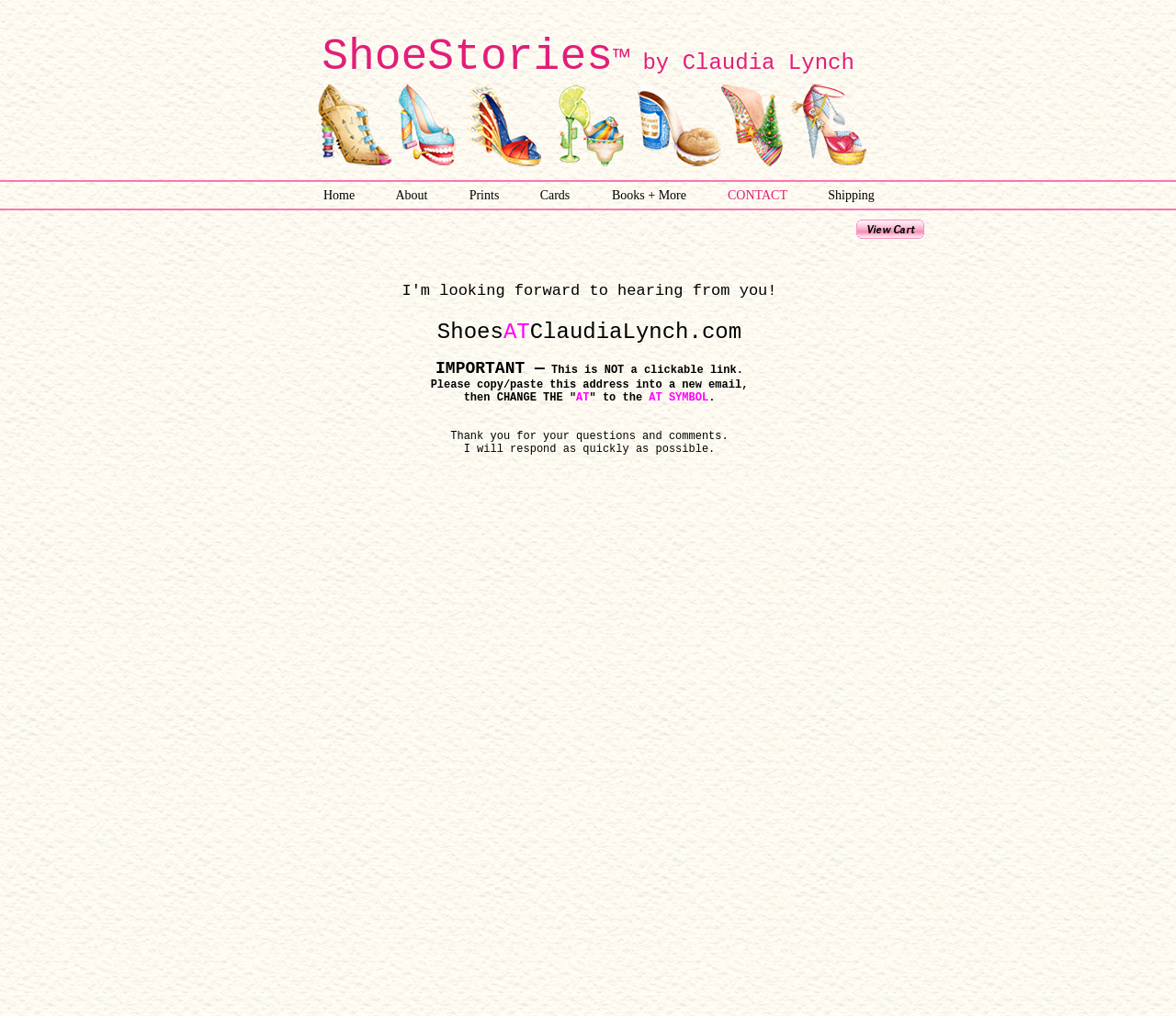Could you indicate the bounding box coordinates of the region to click in order to complete this instruction: "click the CONTACT link".

[0.603, 0.177, 0.685, 0.208]